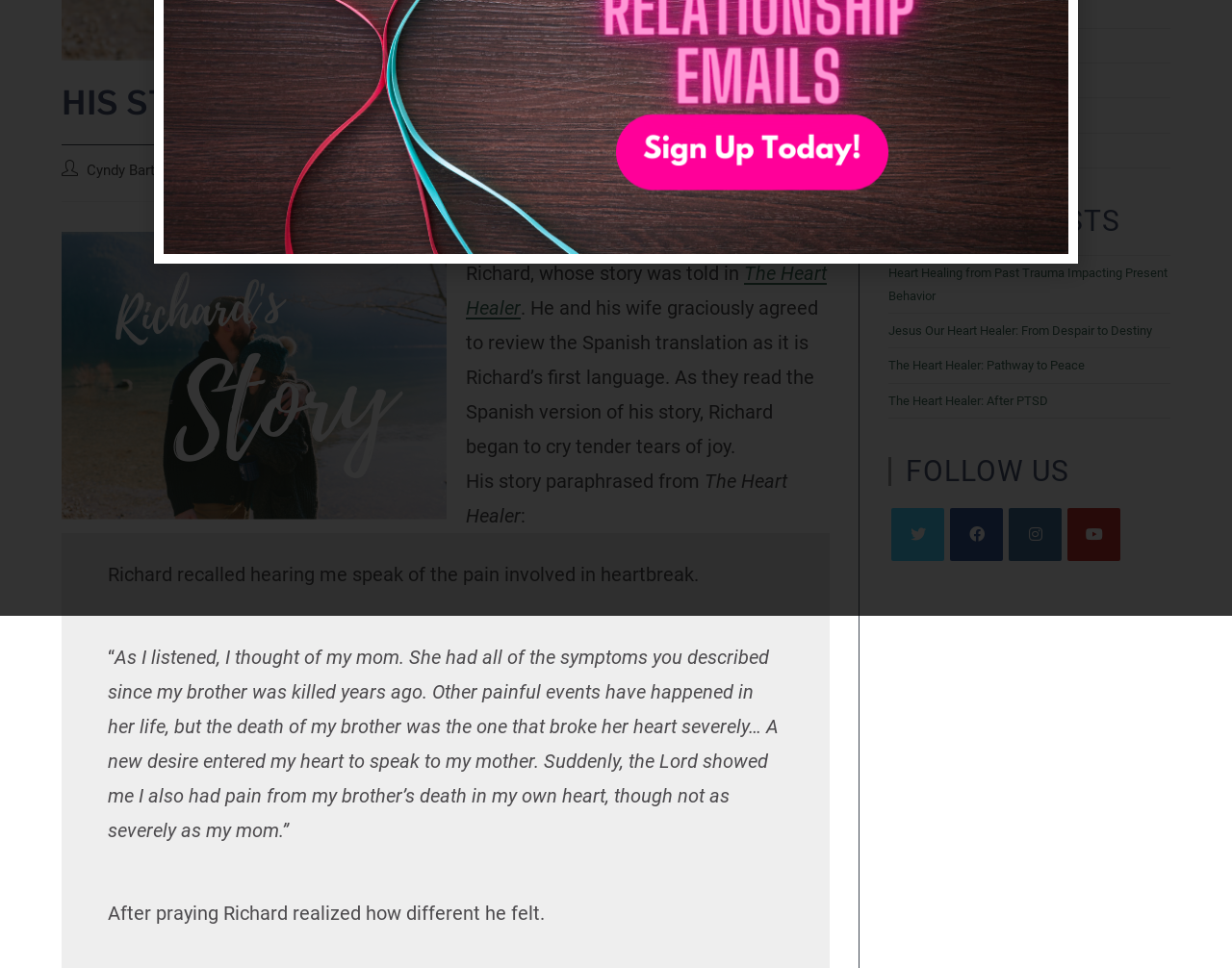Locate the bounding box for the described UI element: "February 2024". Ensure the coordinates are four float numbers between 0 and 1, formatted as [left, top, right, bottom].

None